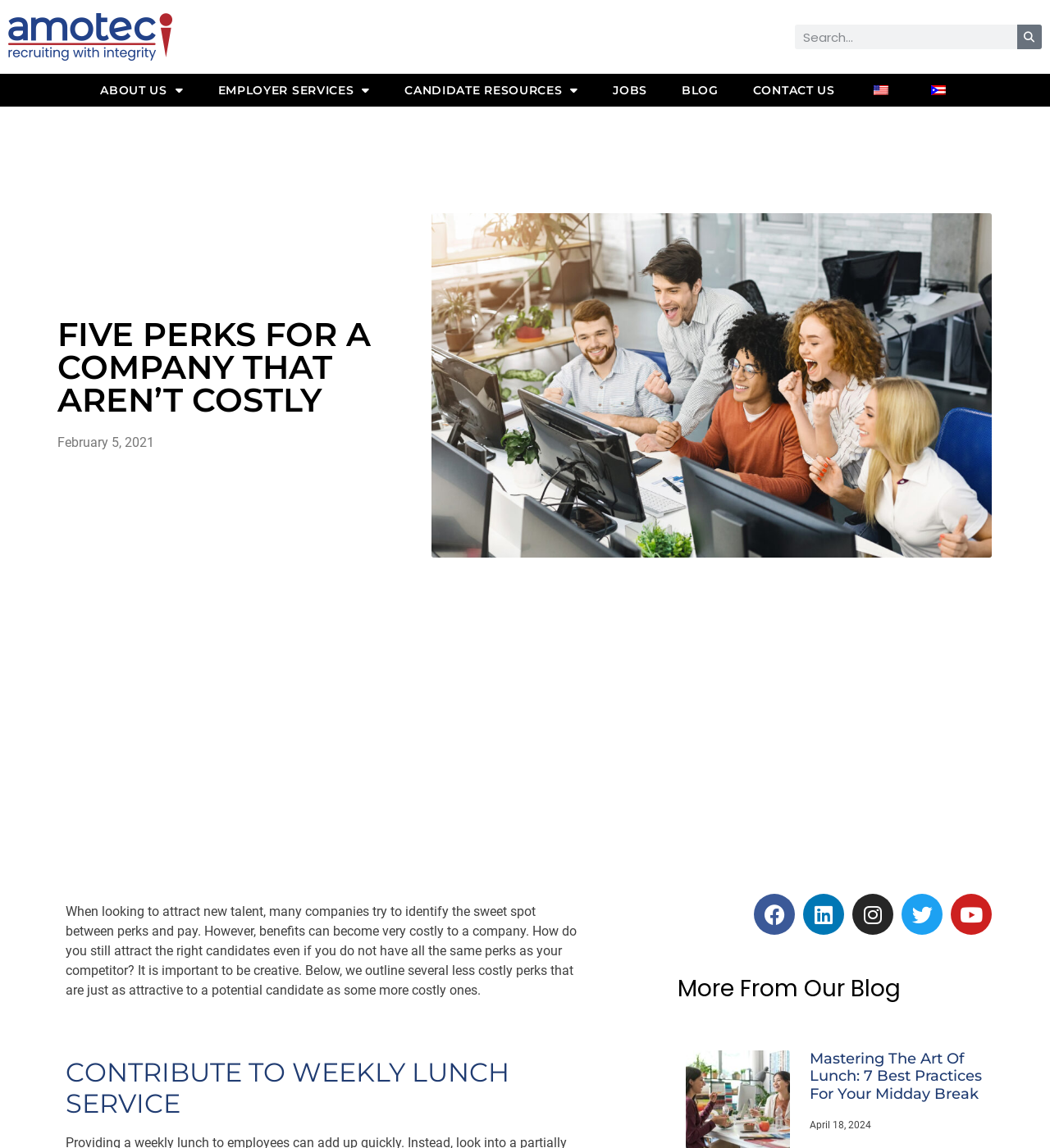Provide an in-depth caption for the webpage.

This webpage is about a blog post titled "Five Perks For A Company That Aren't Costly" from Amotec. At the top left, there is a logo of Amotec, which is also a link to the home page. Next to it, there is a search bar with a search button. The top navigation menu has several links, including "ABOUT US", "EMPLOYER SERVICES", "CANDIDATE RESOURCES", "JOBS", "BLOG", "CONTACT US", and language options.

The main content of the page is a blog post, which has a heading "FIVE PERKS FOR A COMPANY THAT AREN’T COSTLY" followed by a date "February 5, 2021". Below the heading, there is a large image related to the blog post. The blog post itself discusses the importance of being creative in attracting new talent, and outlines several less costly perks that are attractive to potential candidates.

Below the blog post, there are several social media links, including Facebook, Linkedin, Instagram, Twitter, and Youtube. Further down, there is a section titled "More From Our Blog", which features another blog post titled "Mastering The Art Of Lunch: 7 Best Practices For Your Midday Break" with a link to the full article and a date "April 18, 2024".